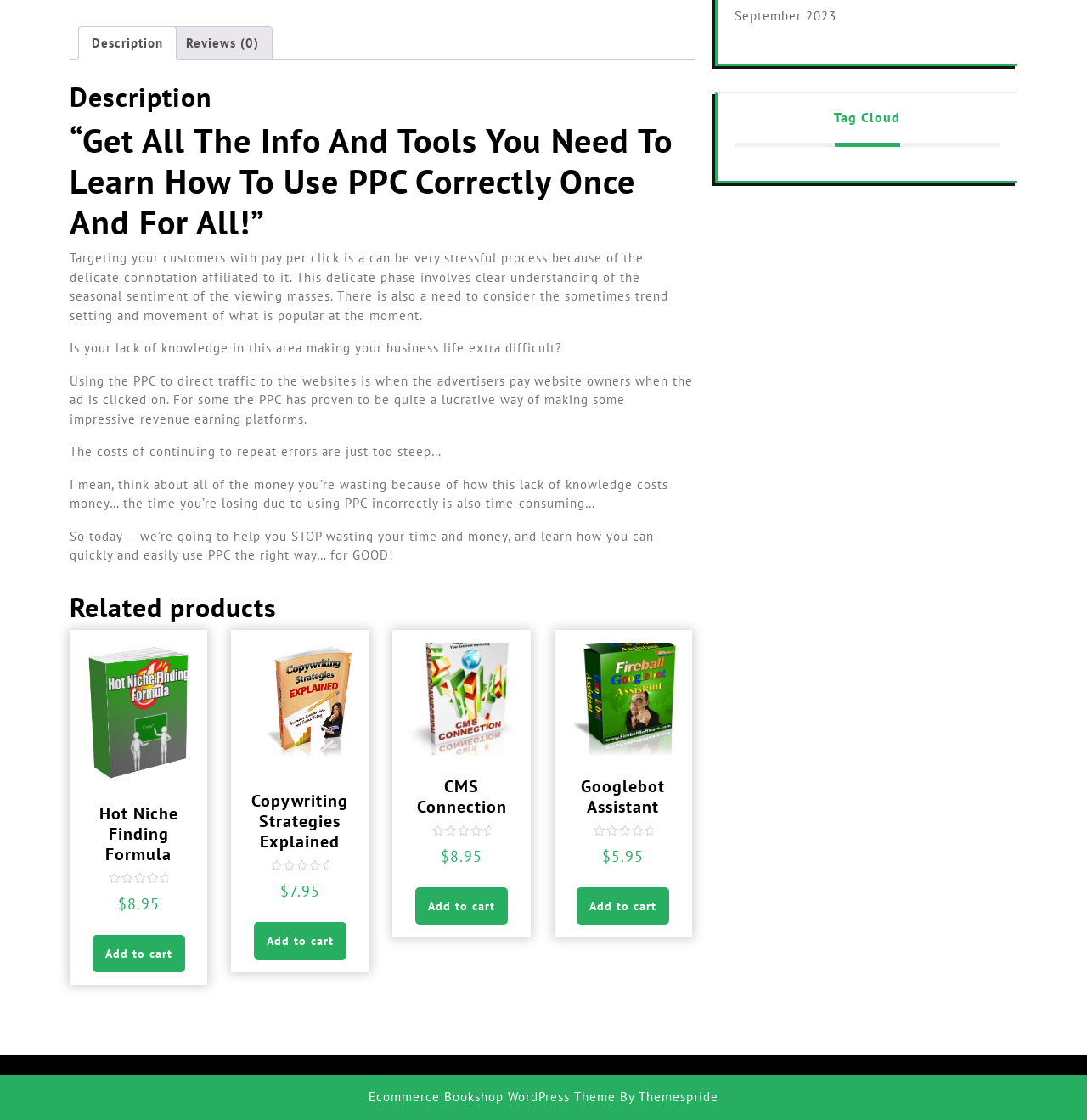Provide the bounding box coordinates for the UI element described in this sentence: "Ecommerce Bookshop WordPress Theme". The coordinates should be four float values between 0 and 1, i.e., [left, top, right, bottom].

[0.339, 0.972, 0.566, 0.986]